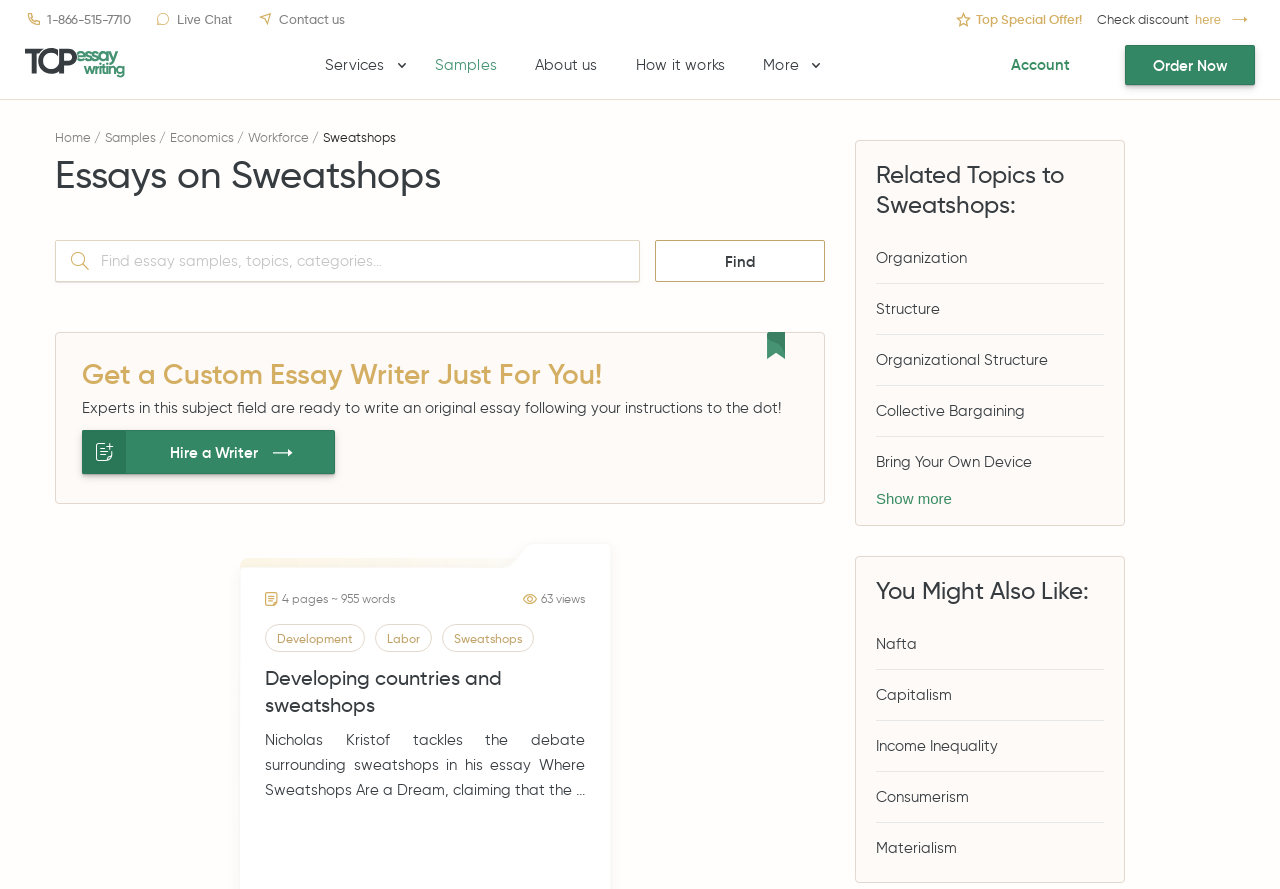Please extract the primary headline from the webpage.

Essays on Sweatshops